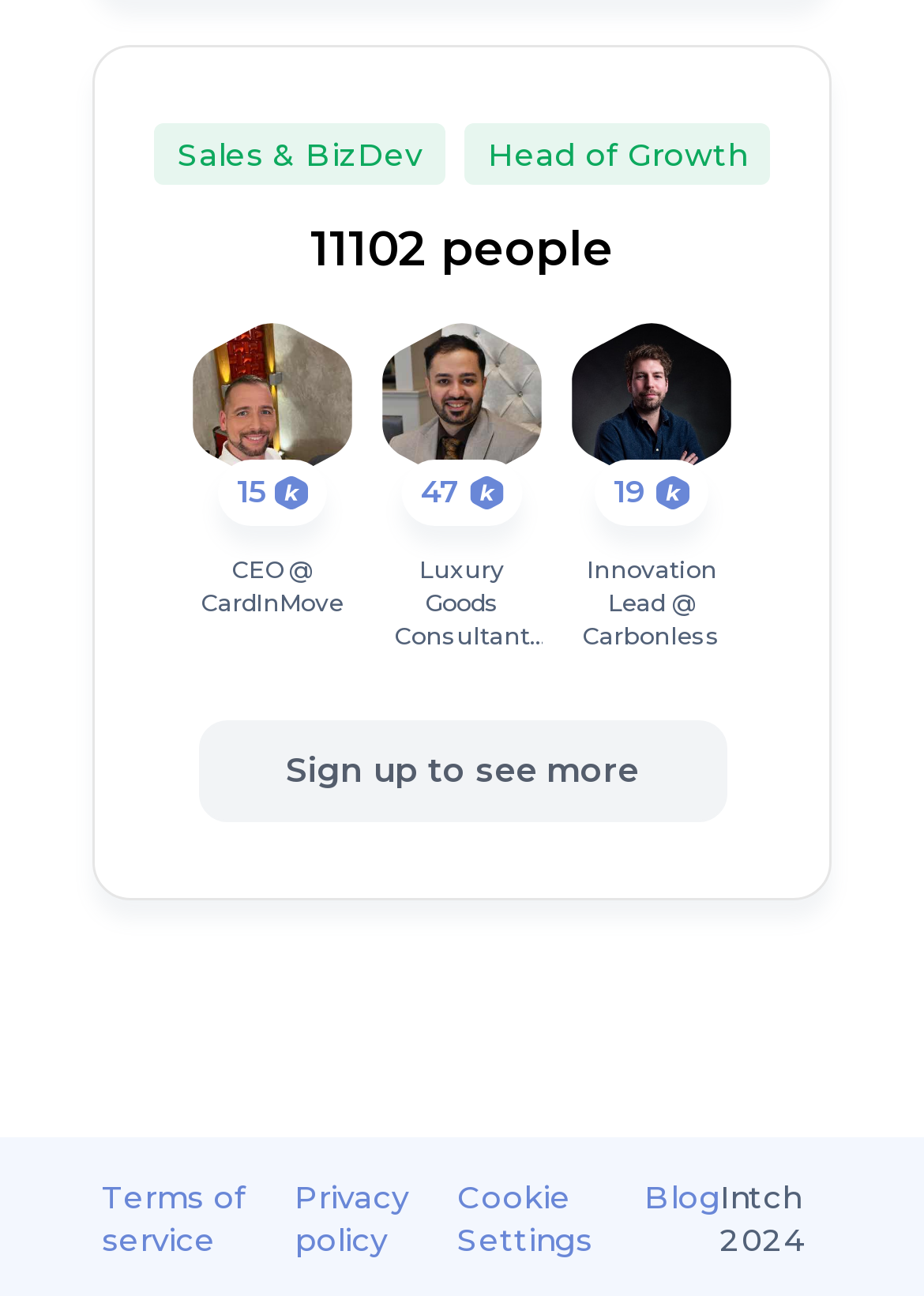Please reply to the following question using a single word or phrase: 
What is the position of the person with the title CEO?

Head of Growth